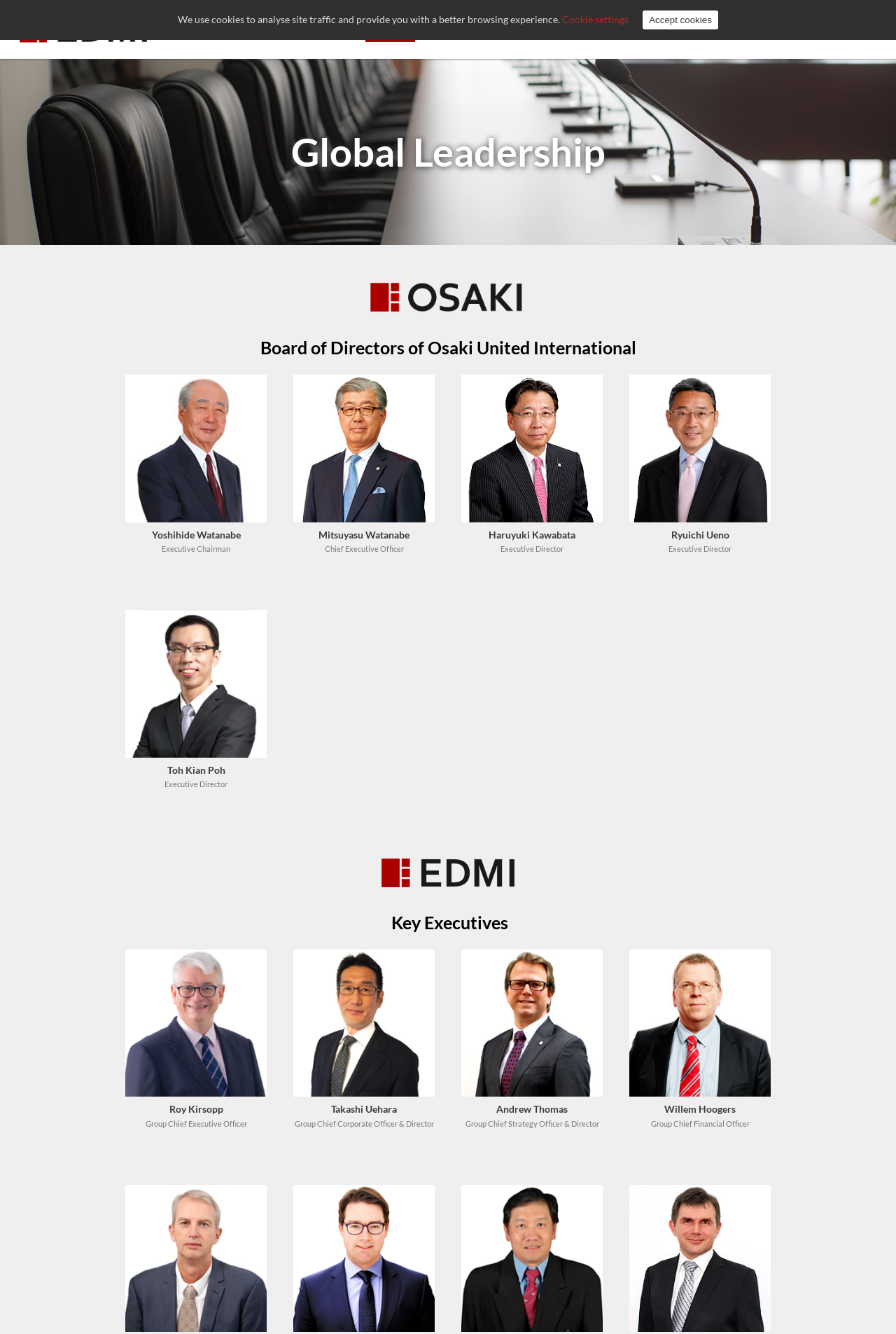Answer the question in a single word or phrase:
What is the position of Takashi Uehara?

Group Chief Corporate Officer & Director